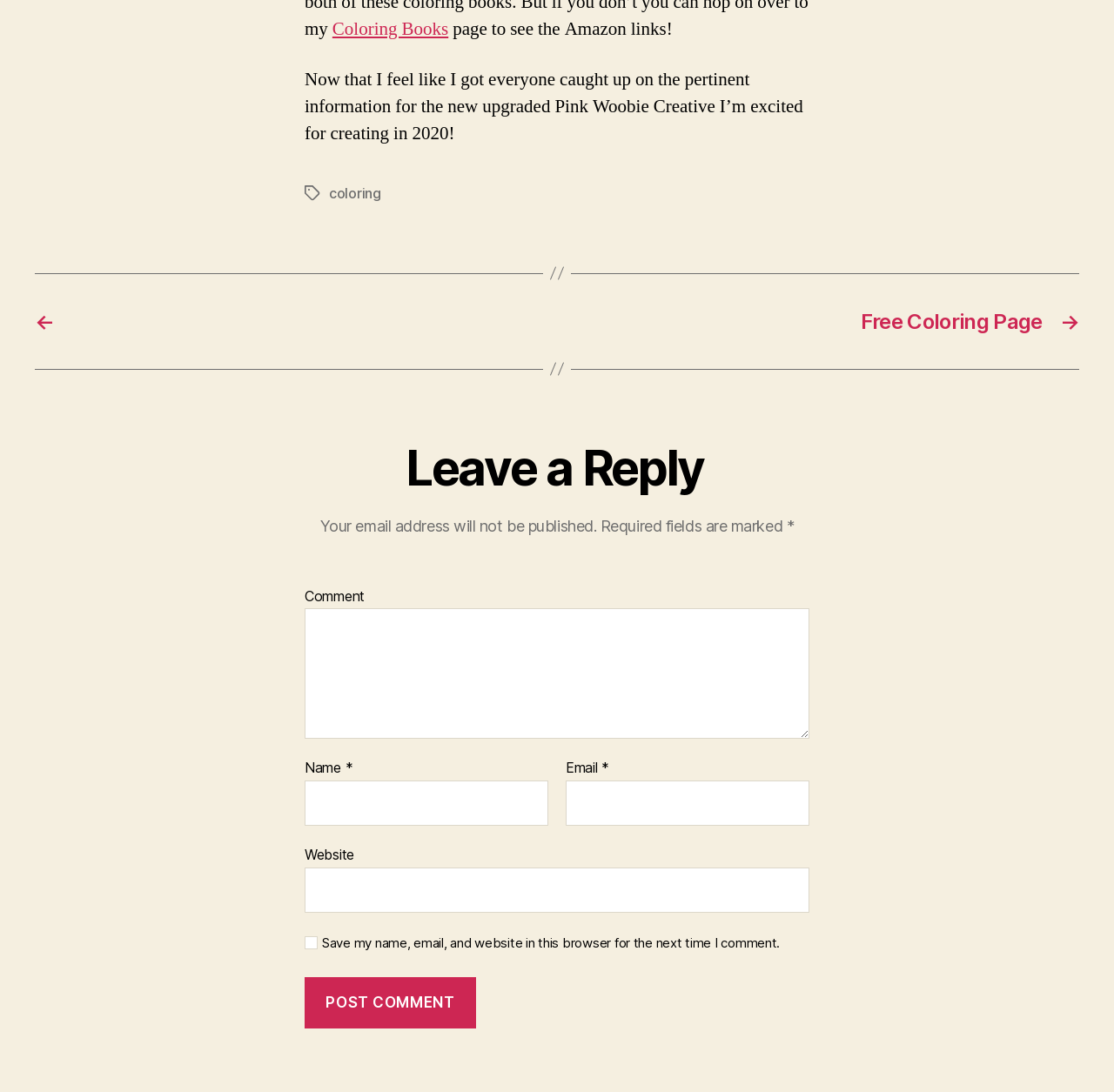Locate the coordinates of the bounding box for the clickable region that fulfills this instruction: "Click the 'Free Coloring Page' link".

[0.516, 0.304, 0.969, 0.327]